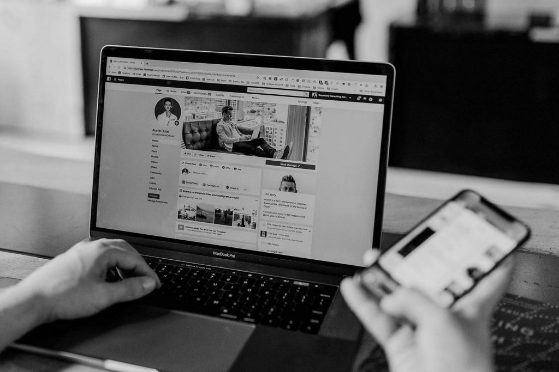Give a detailed account of the elements present in the image.

The image depicts a person engaged in dual-device multitasking, reflecting a modern approach to digital interaction. They are seated at a wooden desk, using a laptop while holding a smartphone in their right hand. The laptop screen displays a social media profile, suggesting an active online presence. The individual appears focused, perhaps managing social media or conducting research relevant to their profession. This visual emphasizes the importance of technology in daily life, particularly in professional settings such as law, where online visibility and client engagement are crucial for success. The background features a blurred interior, hinting at a collaborative and contemporary workspace atmosphere.